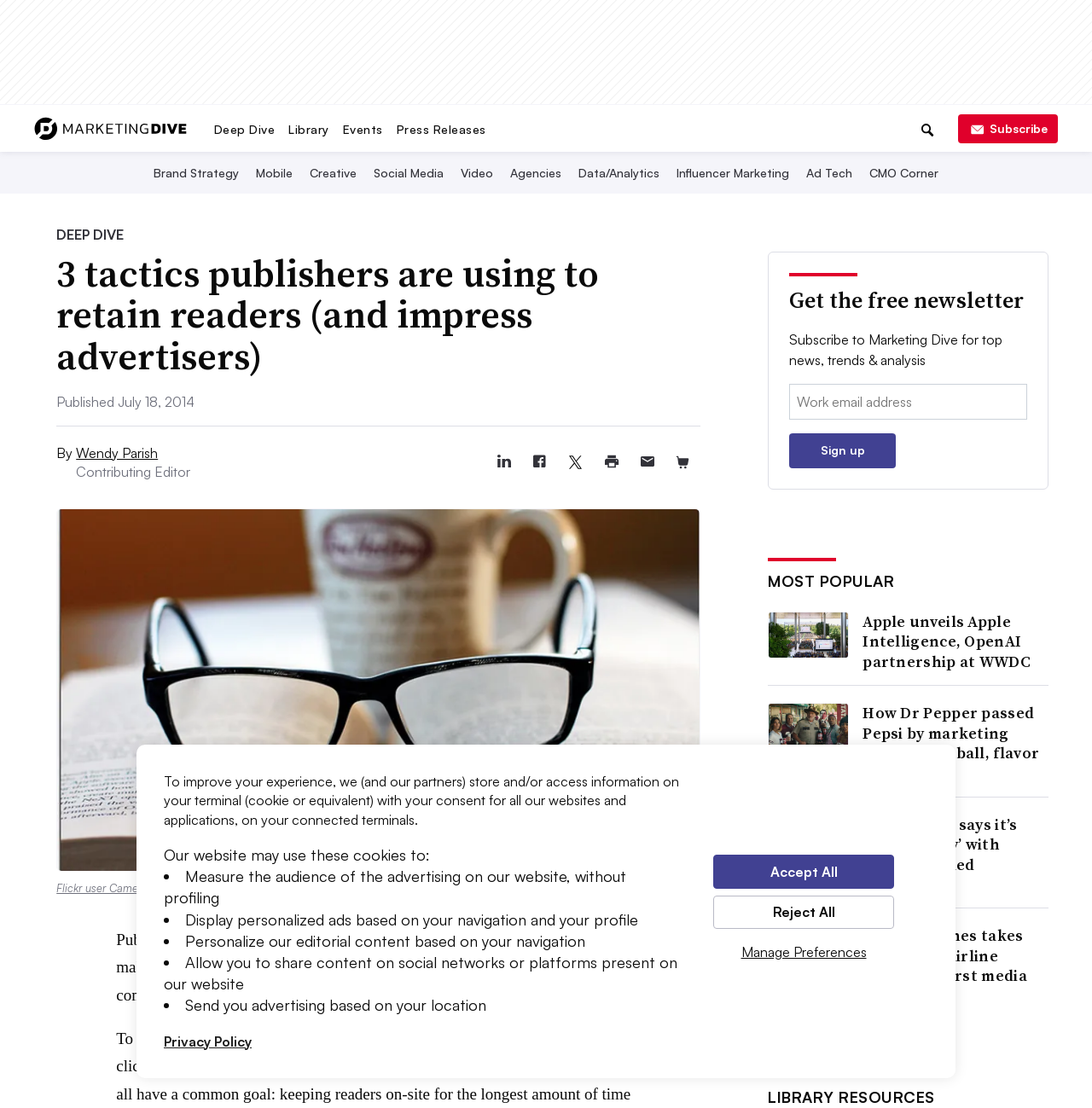Generate an in-depth caption that captures all aspects of the webpage.

This webpage is a marketing news website, optimized for mobile phones. At the top, there is a navigation menu with links to various sections, including "Marketing Dive", "Deep Dive", "Library", "Events", "Press Releases", and "Topics". Next to the navigation menu, there is a search bar with a search button and a close search icon.

Below the navigation menu, there is a cookie consent banner that explains how the website uses cookies and provides options to manage preferences, accept all, or reject all. The banner also includes a link to the privacy policy.

The main content of the webpage is an article titled "3 tactics publishers are using to retain readers (and impress advertisers)". The article has a heading, a publication date, and an author's name with a link to their profile. The article also includes social media sharing links and an image.

To the right of the article, there is a section that allows users to subscribe to the newsletter by entering their email address and clicking the "Sign up" button.

Further down the page, there is a section titled "MOST POPULAR" that displays a list of popular articles with images and links to the full articles.

Throughout the webpage, there are various buttons, links, and images that provide additional functionality and visual appeal.